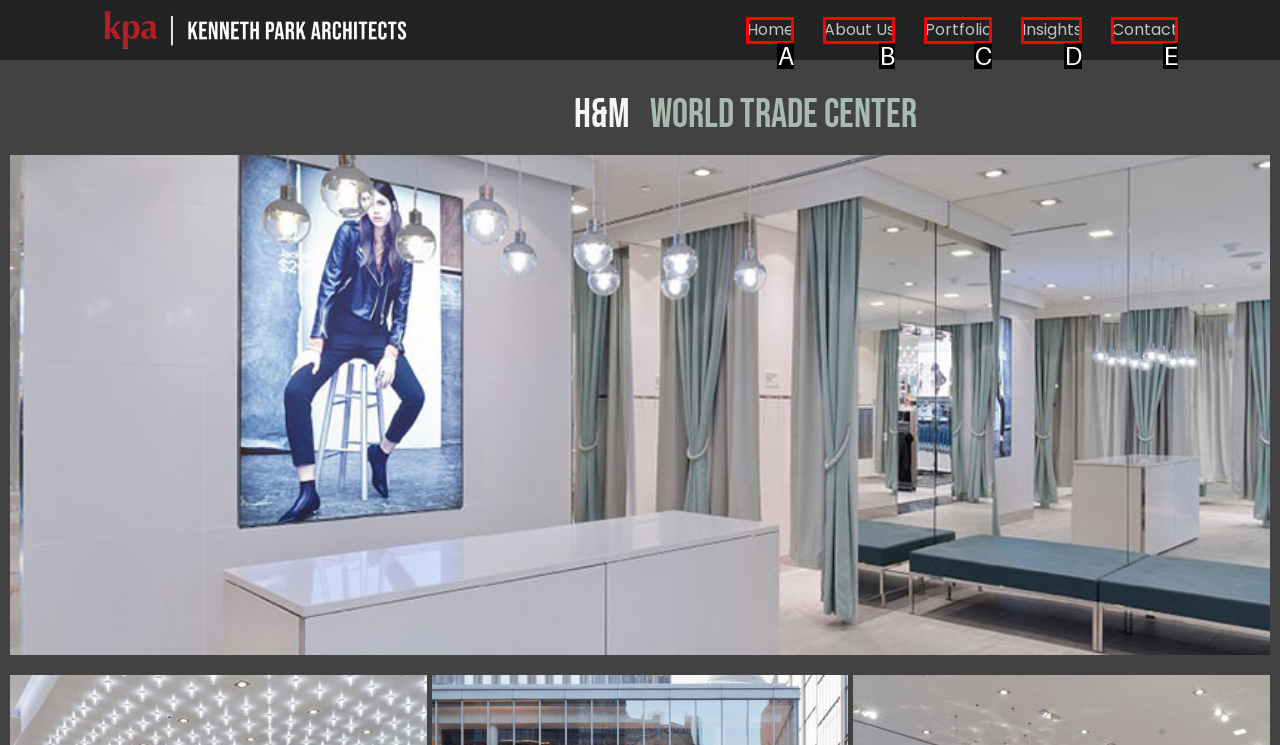Given the description: About Us
Identify the letter of the matching UI element from the options.

B